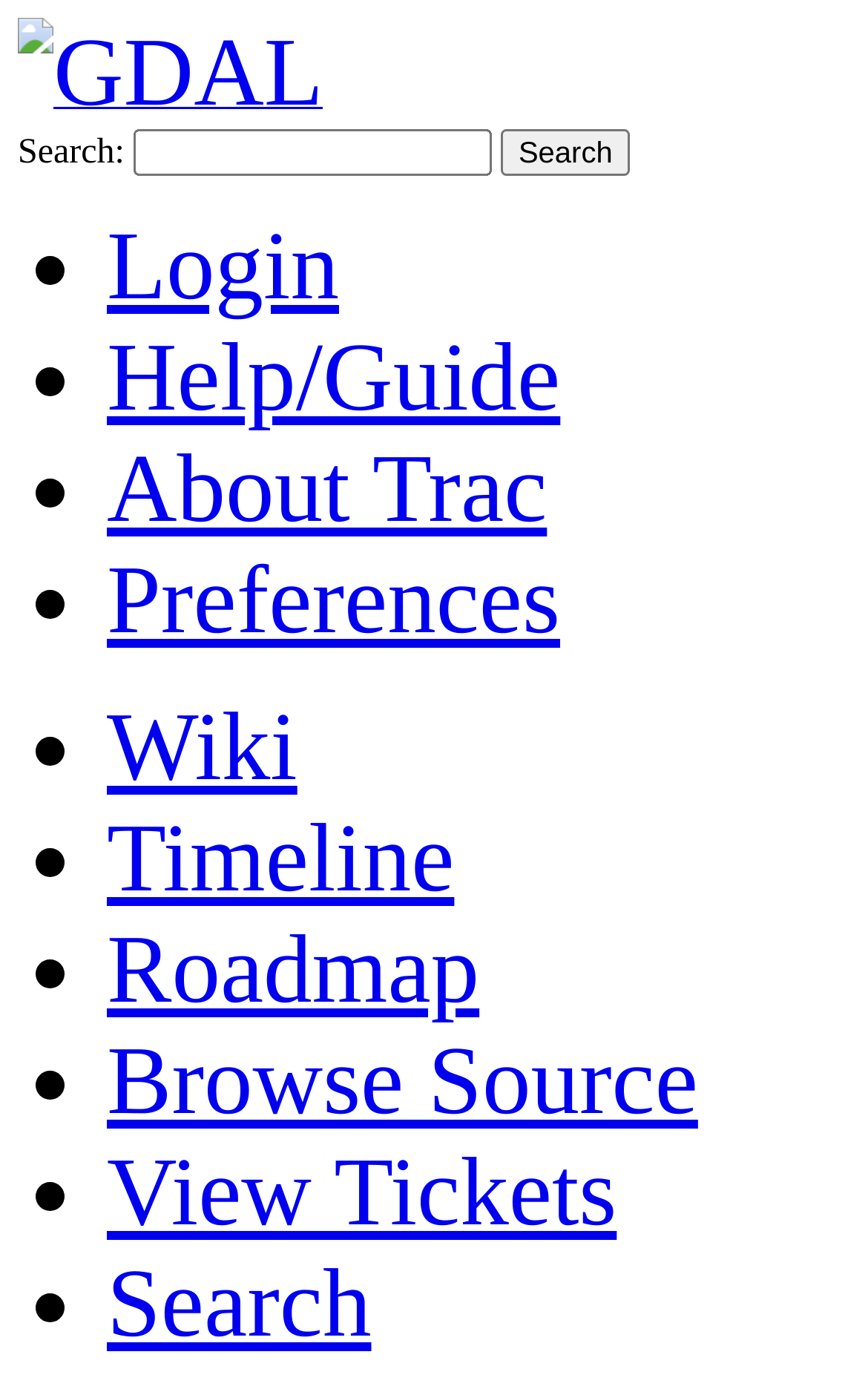Determine the bounding box coordinates of the target area to click to execute the following instruction: "Search for something."

[0.154, 0.093, 0.567, 0.126]